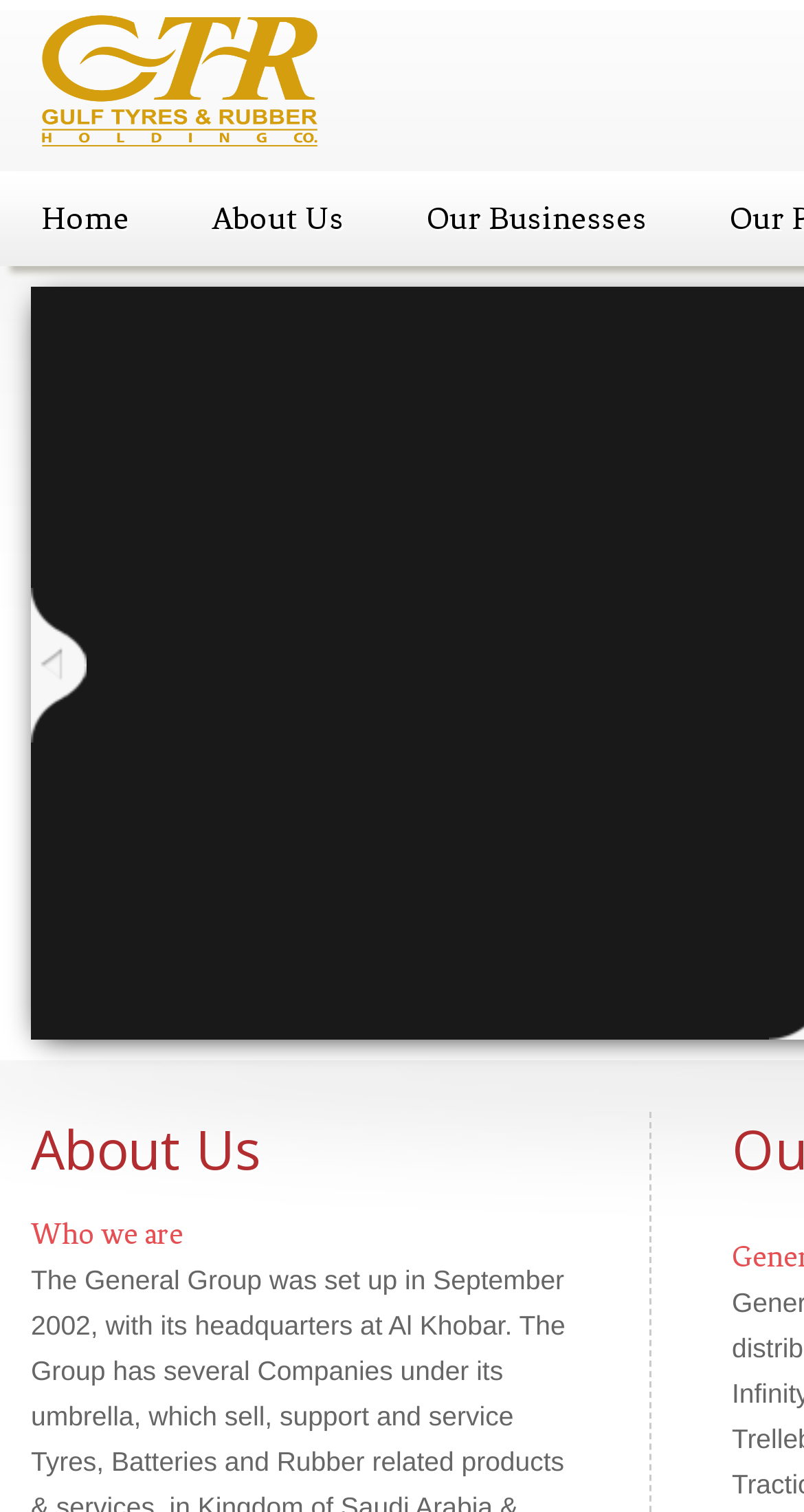How many text elements are below the main section?
Please answer the question with a single word or phrase, referencing the image.

2